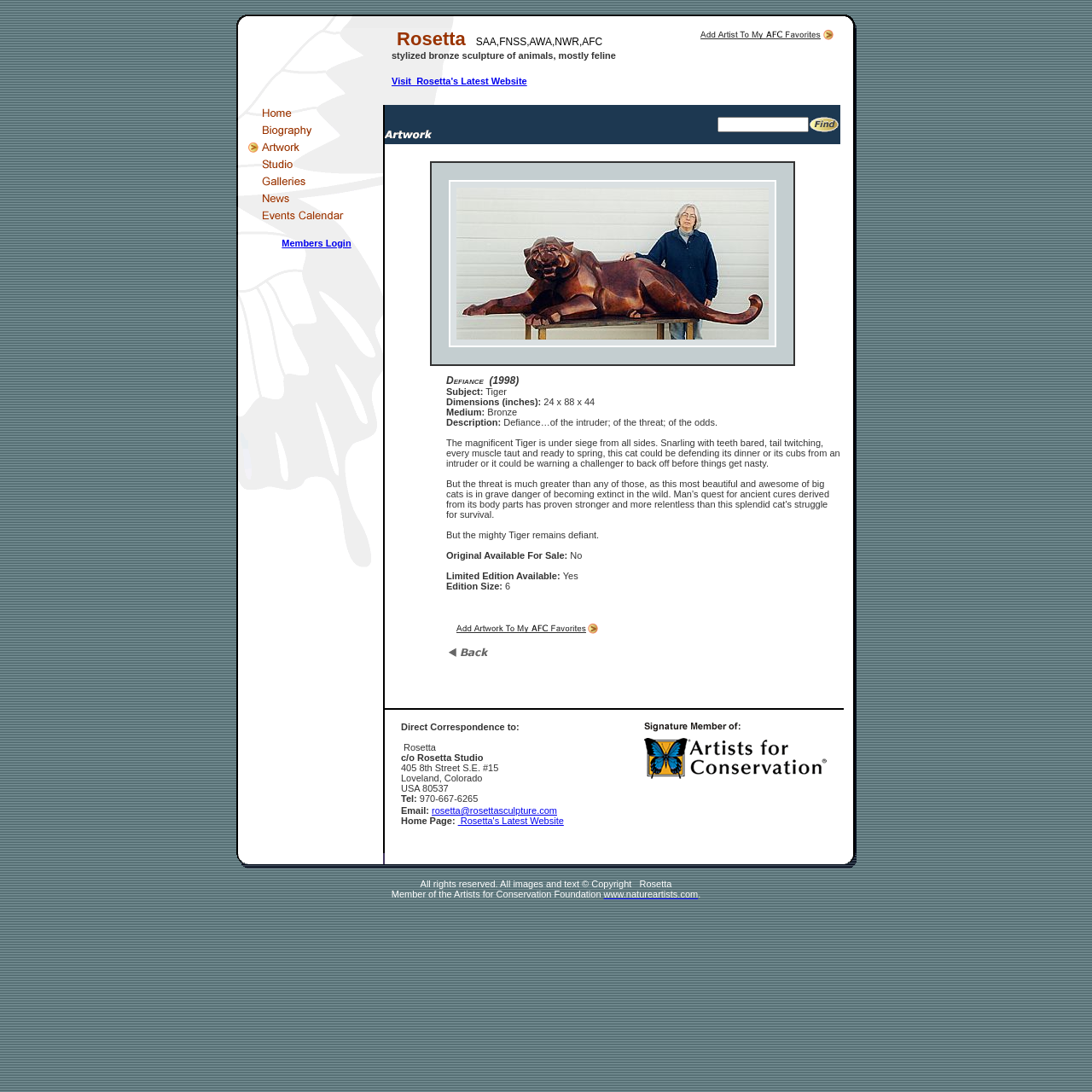Indicate the bounding box coordinates of the element that must be clicked to execute the instruction: "View the 'Defiance - Tiger by Rosetta' artwork". The coordinates should be given as four float numbers between 0 and 1, i.e., [left, top, right, bottom].

[0.352, 0.148, 0.77, 0.335]